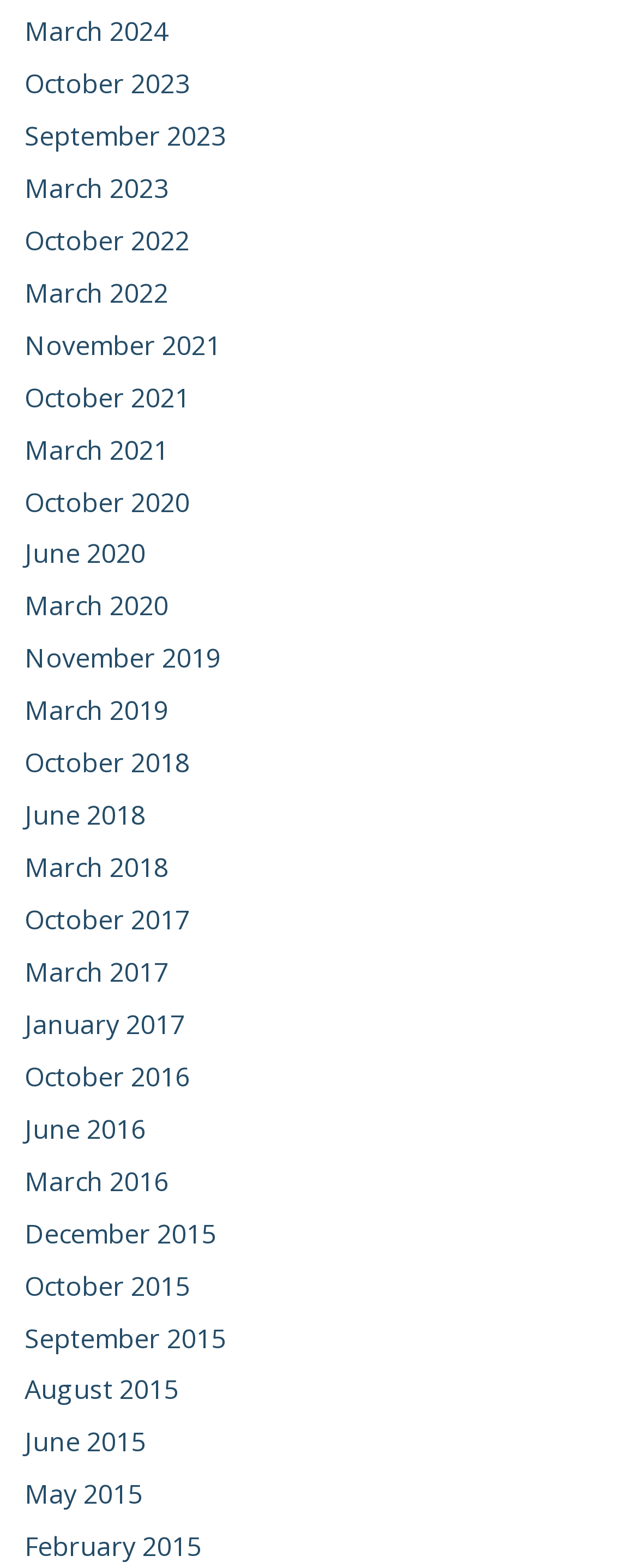Kindly determine the bounding box coordinates for the clickable area to achieve the given instruction: "browse September 2023".

[0.038, 0.075, 0.354, 0.098]